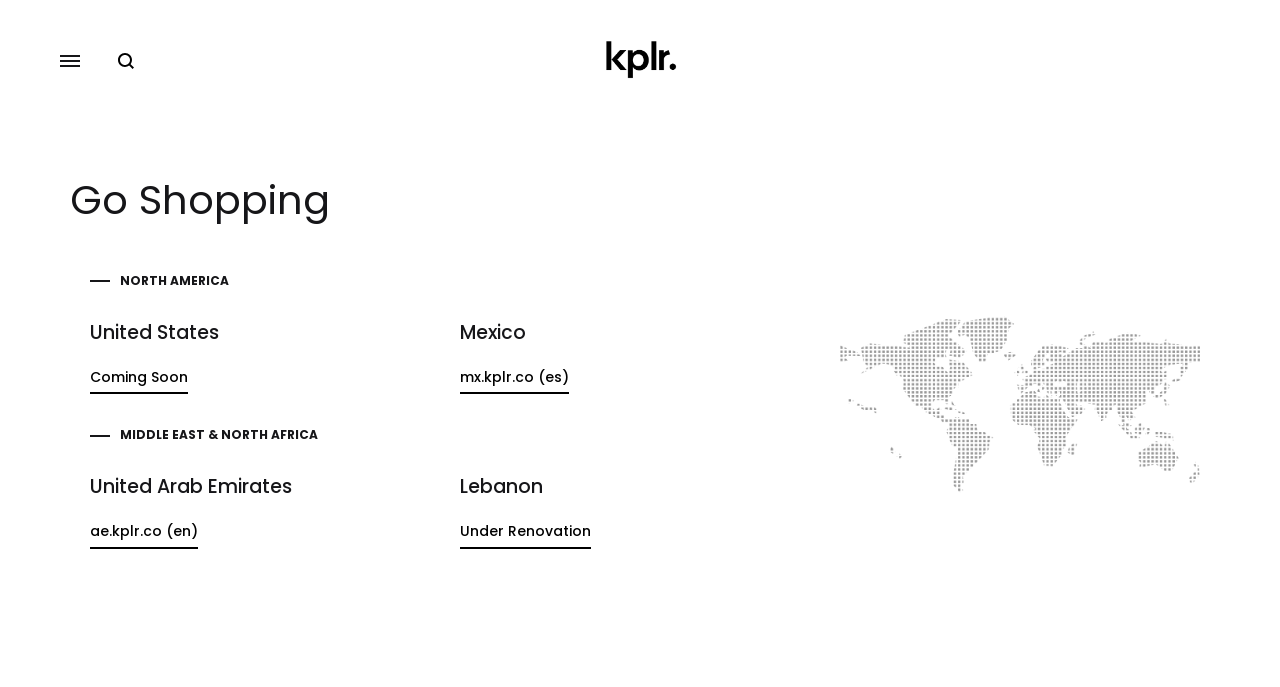What region is mentioned below the United States?
Relying on the image, give a concise answer in one word or a brief phrase.

MIDDLE EAST & NORTH AFRICA